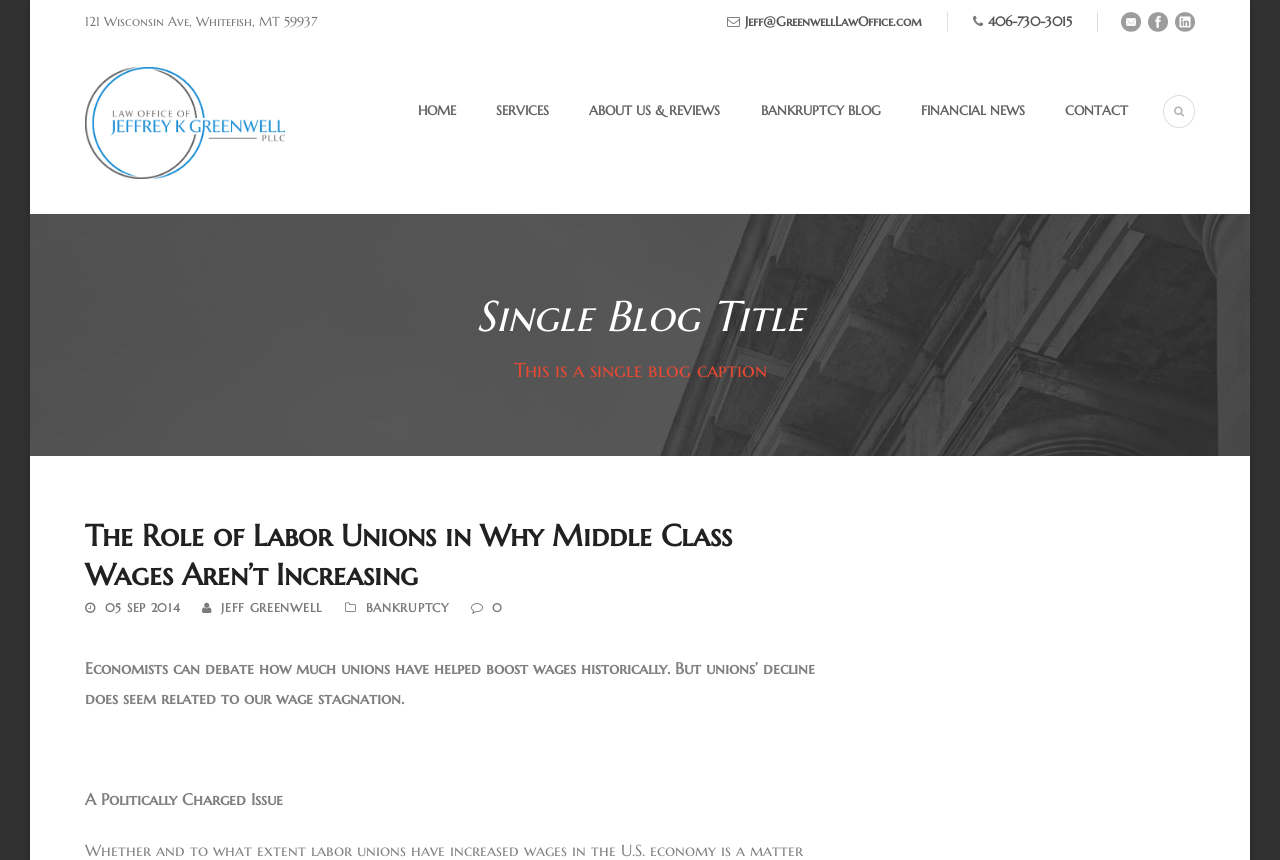Please provide a comprehensive response to the question based on the details in the image: What is the category of the blog post?

I looked at the link elements below the blog post title and found the category 'BANKRUPTCY' with the bounding box coordinates [0.286, 0.698, 0.35, 0.715].